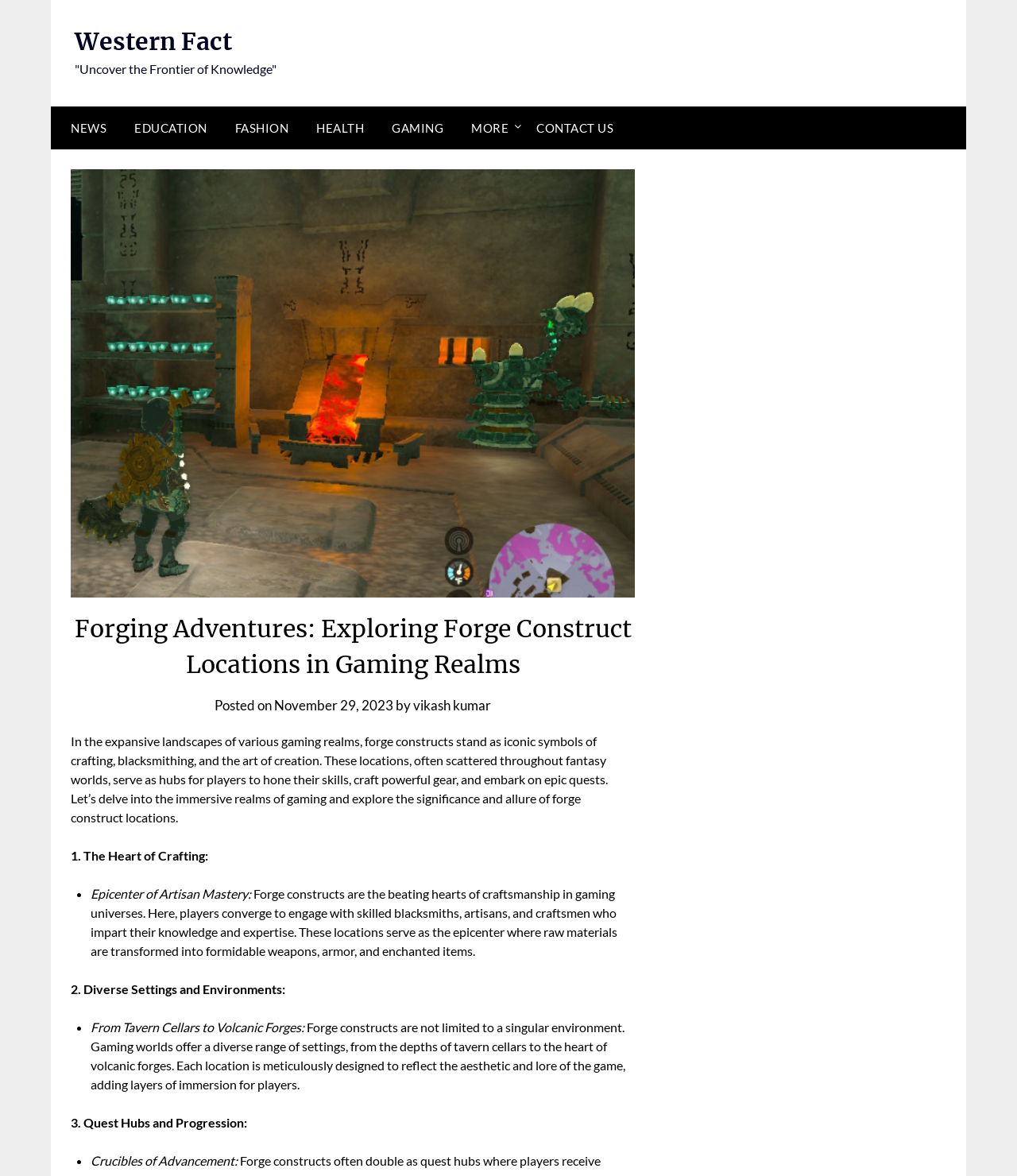What type of environments can forge constructs be found in?
Using the information presented in the image, please offer a detailed response to the question.

The article mentions that forge constructs can be found in diverse settings and environments, ranging from the depths of tavern cellars to the heart of volcanic forges, each location meticulously designed to reflect the aesthetic and lore of the game.